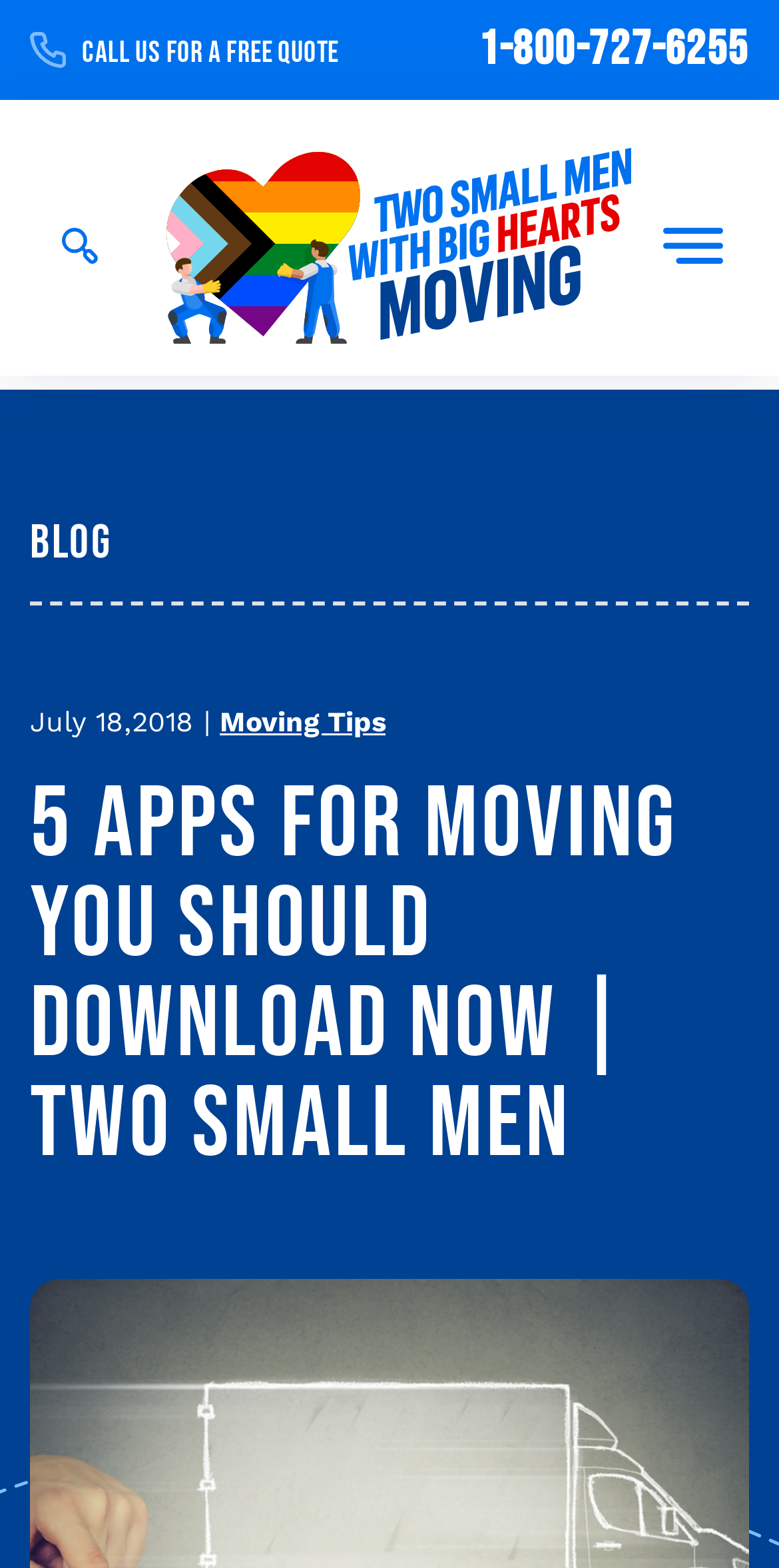Using the element description: "Moving Tips", determine the bounding box coordinates. The coordinates should be in the format [left, top, right, bottom], with values between 0 and 1.

[0.282, 0.45, 0.495, 0.47]